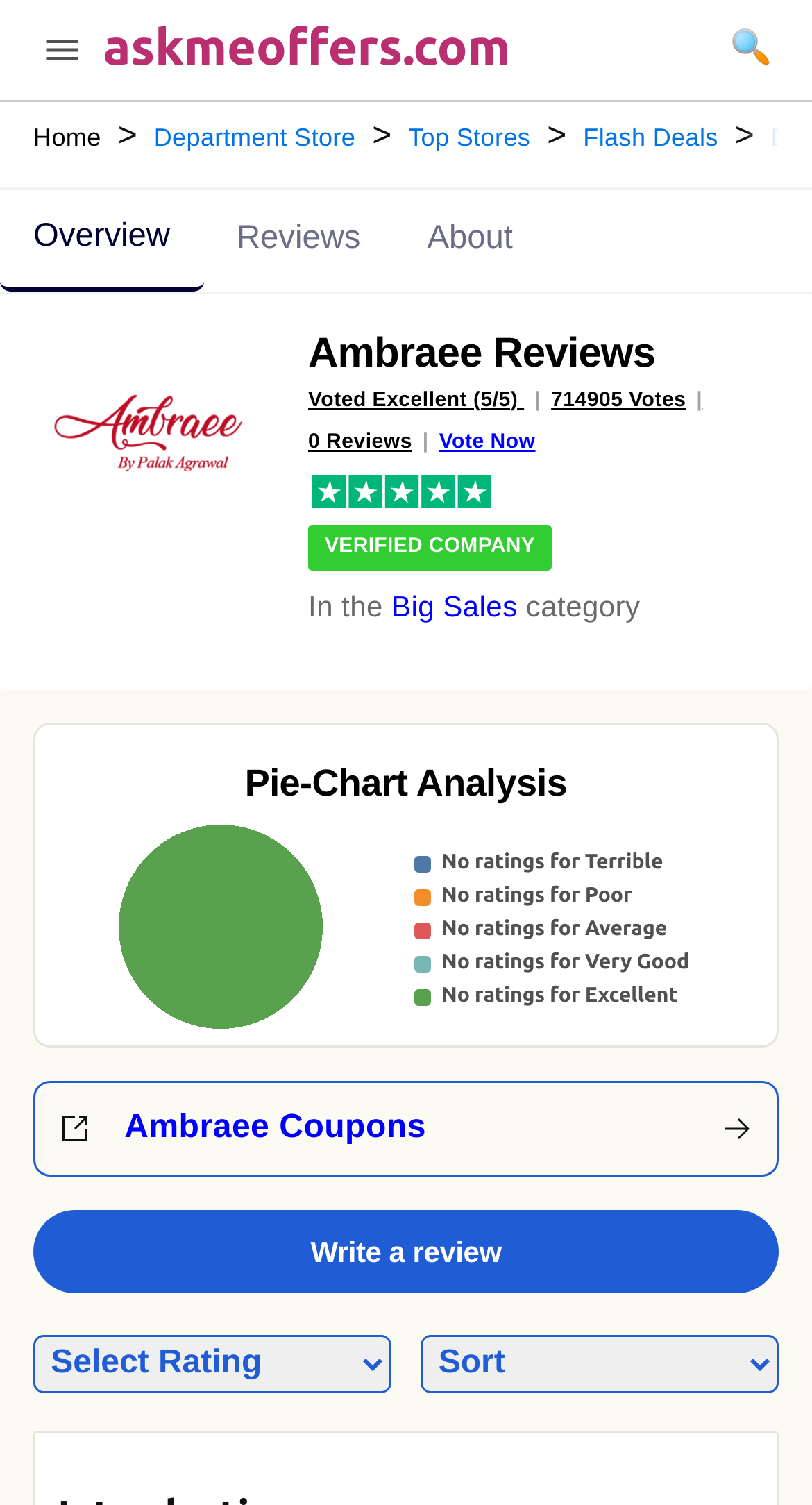Find the UI element described as: "Write a review" and predict its bounding box coordinates. Ensure the coordinates are four float numbers between 0 and 1, [left, top, right, bottom].

[0.382, 0.82, 0.618, 0.843]